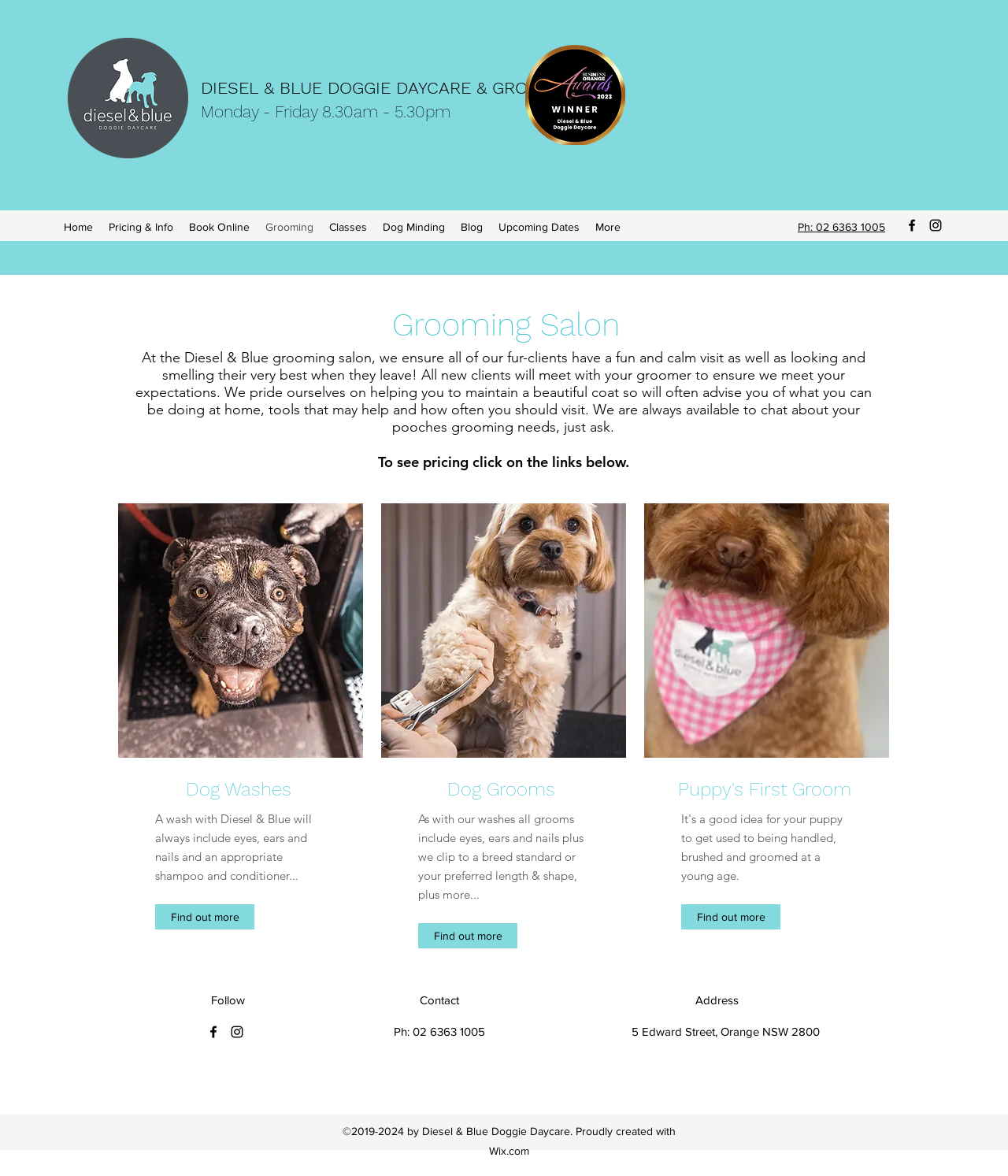What is the business name of the dog grooming salon?
Please use the image to provide an in-depth answer to the question.

The business name of the dog grooming salon can be found in the top-left corner of the webpage, where it says 'DIESEL & BLUE DOGGIE DAYCARE & GROOMING'.